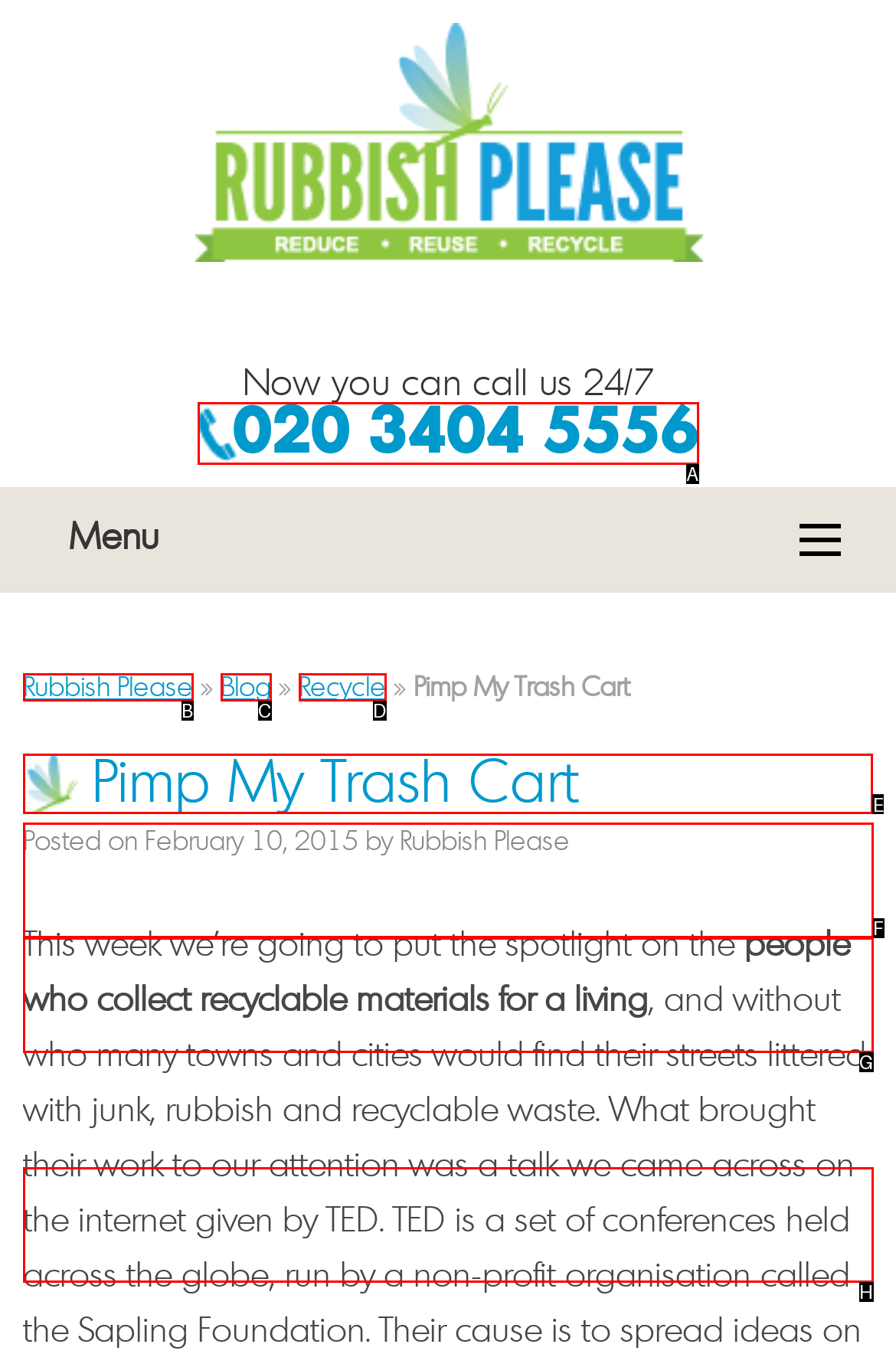Select the appropriate HTML element to click on to finish the task: Read the 'Pimp My Trash Cart' blog post.
Answer with the letter corresponding to the selected option.

E